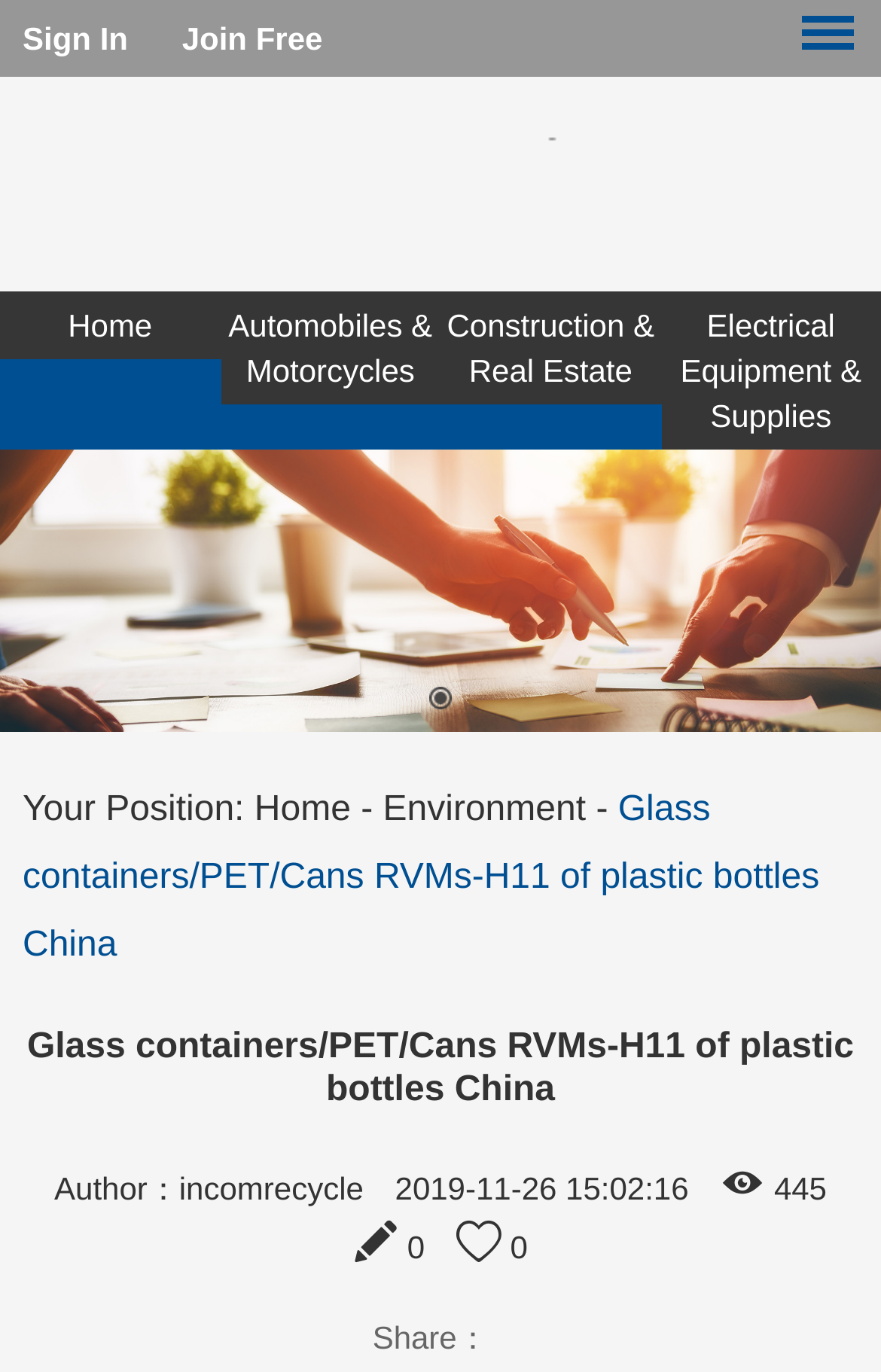Locate the bounding box coordinates of the clickable element to fulfill the following instruction: "View the details of Glass containers/PET/Cans RVMs-H11 of plastic bottles China". Provide the coordinates as four float numbers between 0 and 1 in the format [left, top, right, bottom].

[0.026, 0.576, 0.93, 0.703]